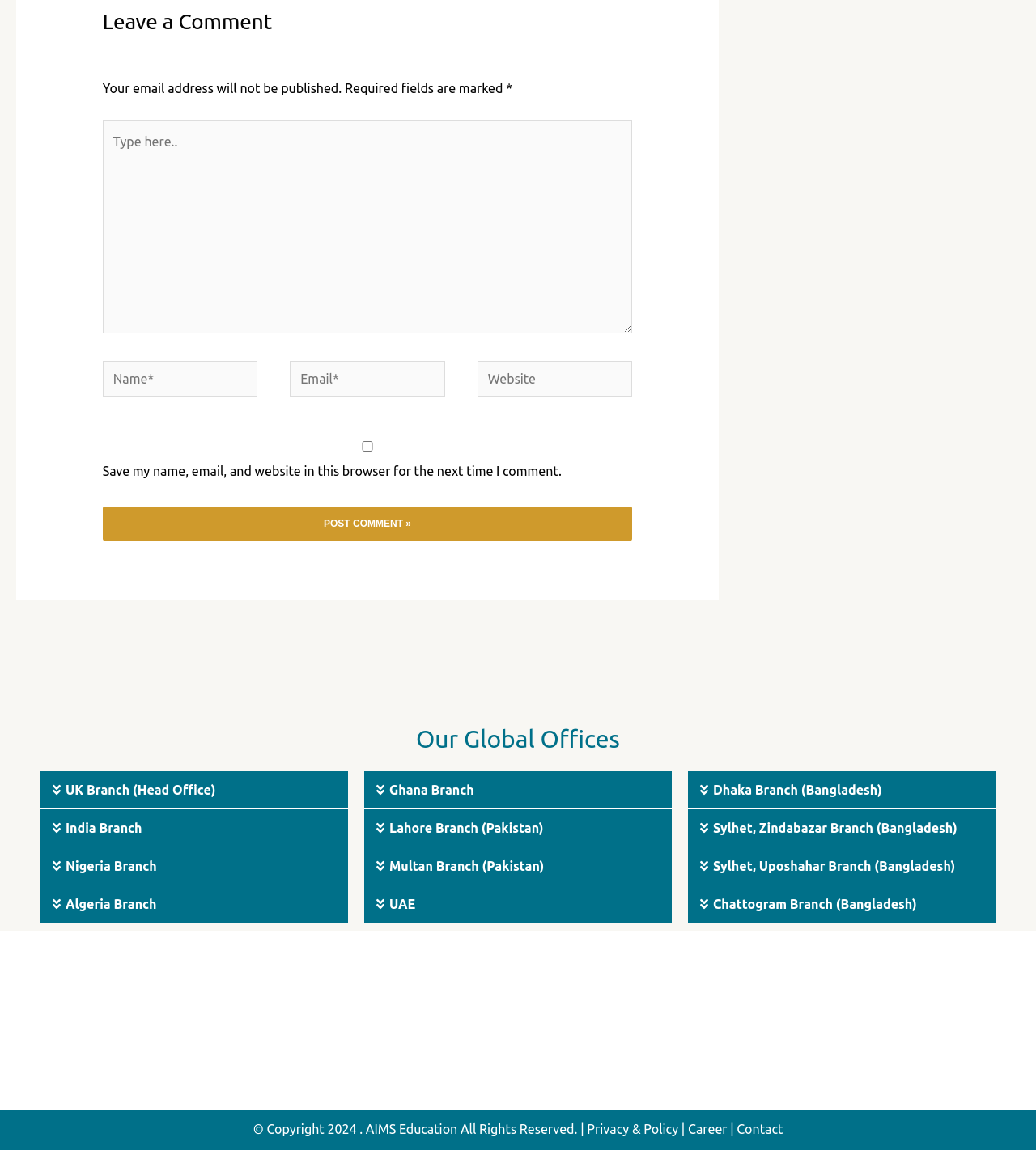Determine the bounding box for the UI element that matches this description: "Chattogram Branch (Bangladesh)".

[0.688, 0.78, 0.885, 0.792]